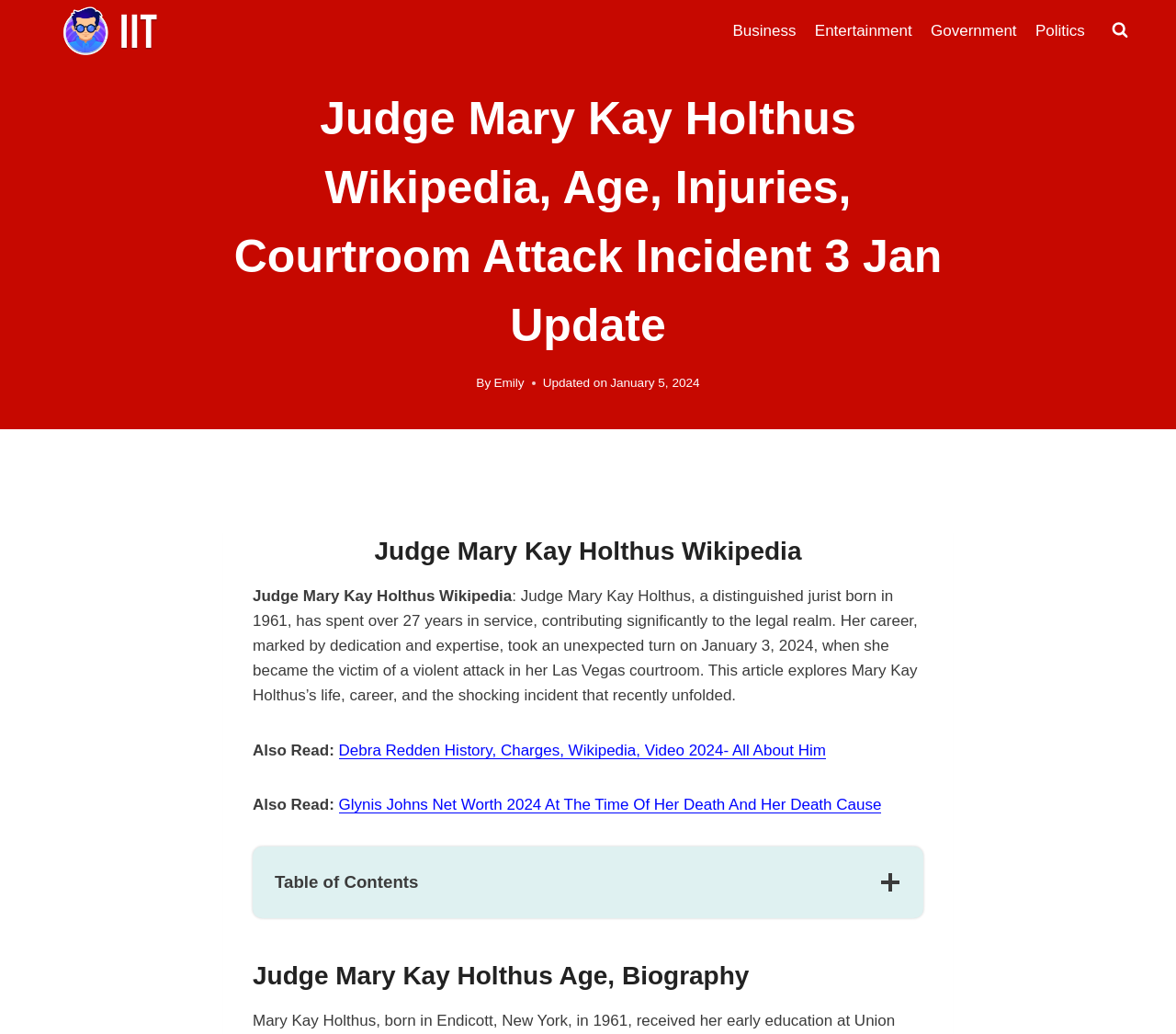Provide an in-depth caption for the contents of the webpage.

This webpage is about Judge Mary Kay Holthus, providing information about her Wikipedia, age, injuries, and a courtroom attack incident. At the top left corner, there is an "IIT Notable Alumni Logo" image. Below it, there is a primary navigation menu with five links: "Business", "Entertainment", "Government", "Politics", and a "View Search Form" button at the far right.

The main content starts with a heading that repeats the title of the webpage. Below it, there is a byline with the author's name, "Emily", and a timestamp indicating the article was updated on January 5, 2024. The main article is divided into sections, with the first section providing an introduction to Judge Mary Kay Holthus, describing her as a distinguished jurist with over 27 years of service. The section also mentions a violent attack she suffered in her Las Vegas courtroom on January 3, 2024.

Below the introduction, there are two "Also Read" sections, each with a link to a related article. The first link is about Debra Redden, and the second link is about Glynis Johns' net worth and death cause.

Further down, there is a "Table of Contents" navigation menu with an "Expand" button. The table of contents lists five sections: "Judge Mary Kay Holthus Wikipedia", "Judge Mary Kay Holthus Age, Biography", "Career Highlights", "Judge Mary Kay Holthus Injuries After The Incident – January 3, 2024", and "Redden's Criminal History". Each section has a corresponding link.